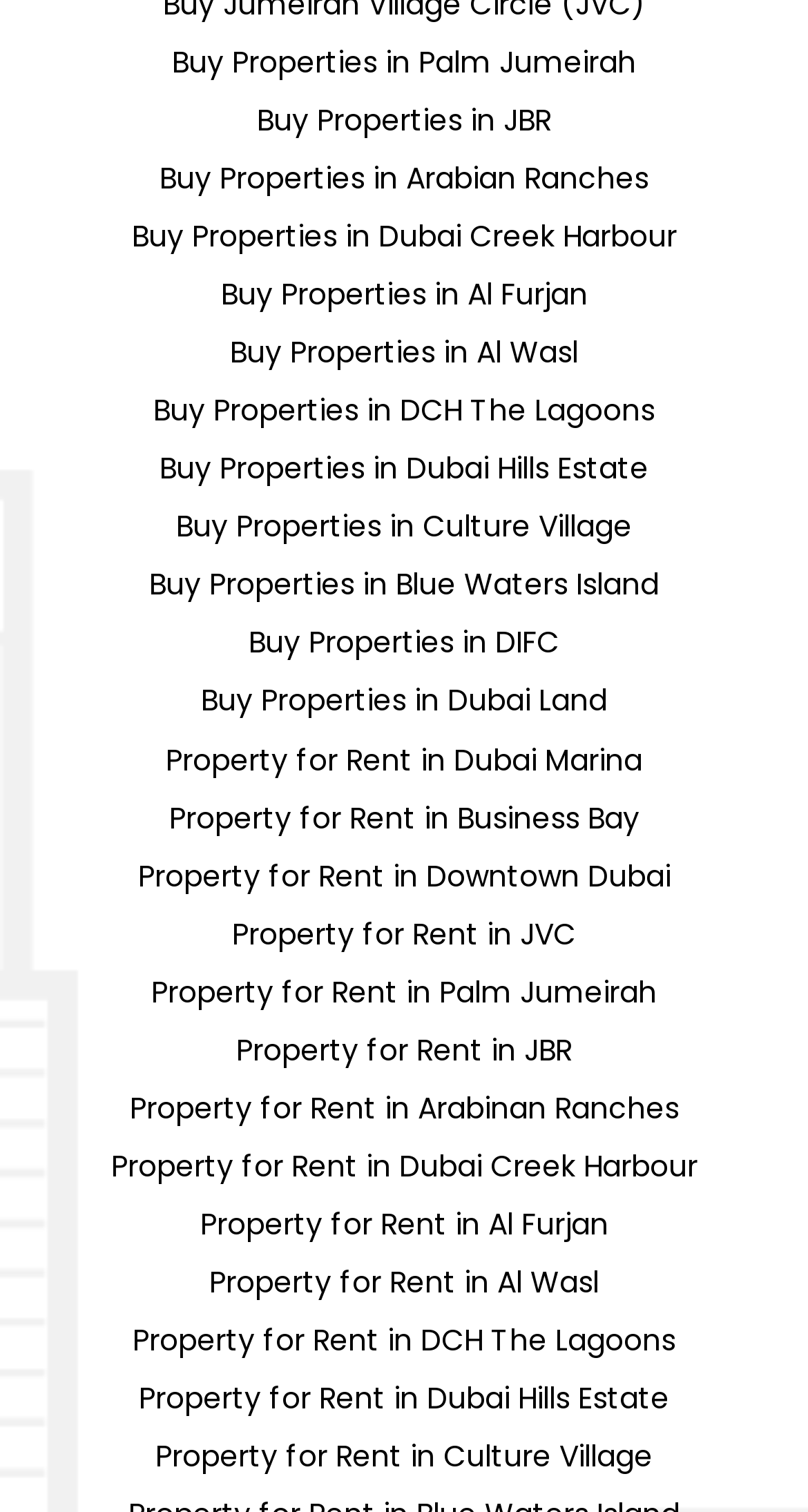Using the webpage screenshot, find the UI element described by Buy Properties in JBR. Provide the bounding box coordinates in the format (top-left x, top-left y, bottom-right x, bottom-right y), ensuring all values are floating point numbers between 0 and 1.

[0.026, 0.06, 0.974, 0.098]